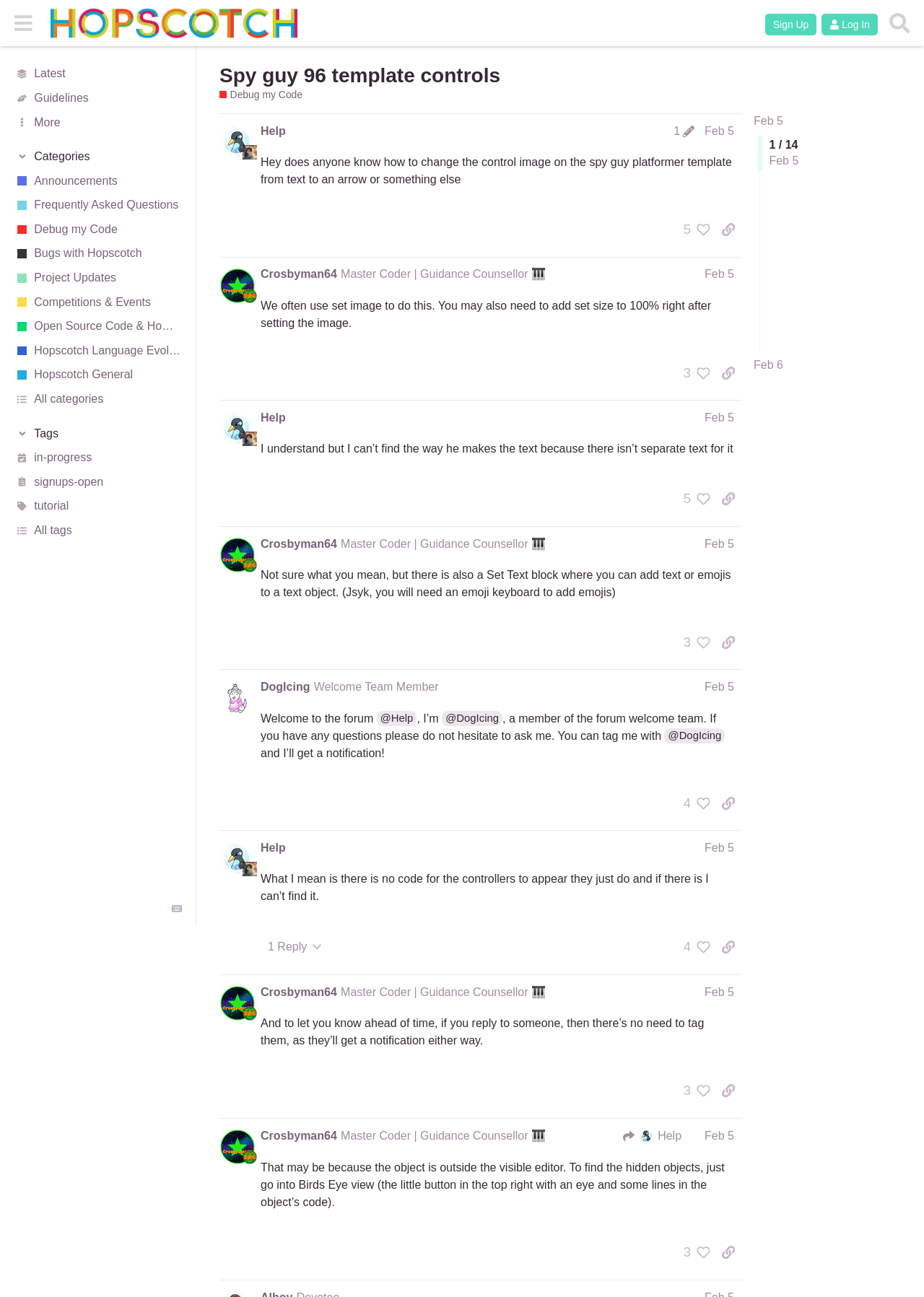Find the bounding box coordinates for the HTML element specified by: "Spy guy 96 template controls".

[0.238, 0.05, 0.541, 0.067]